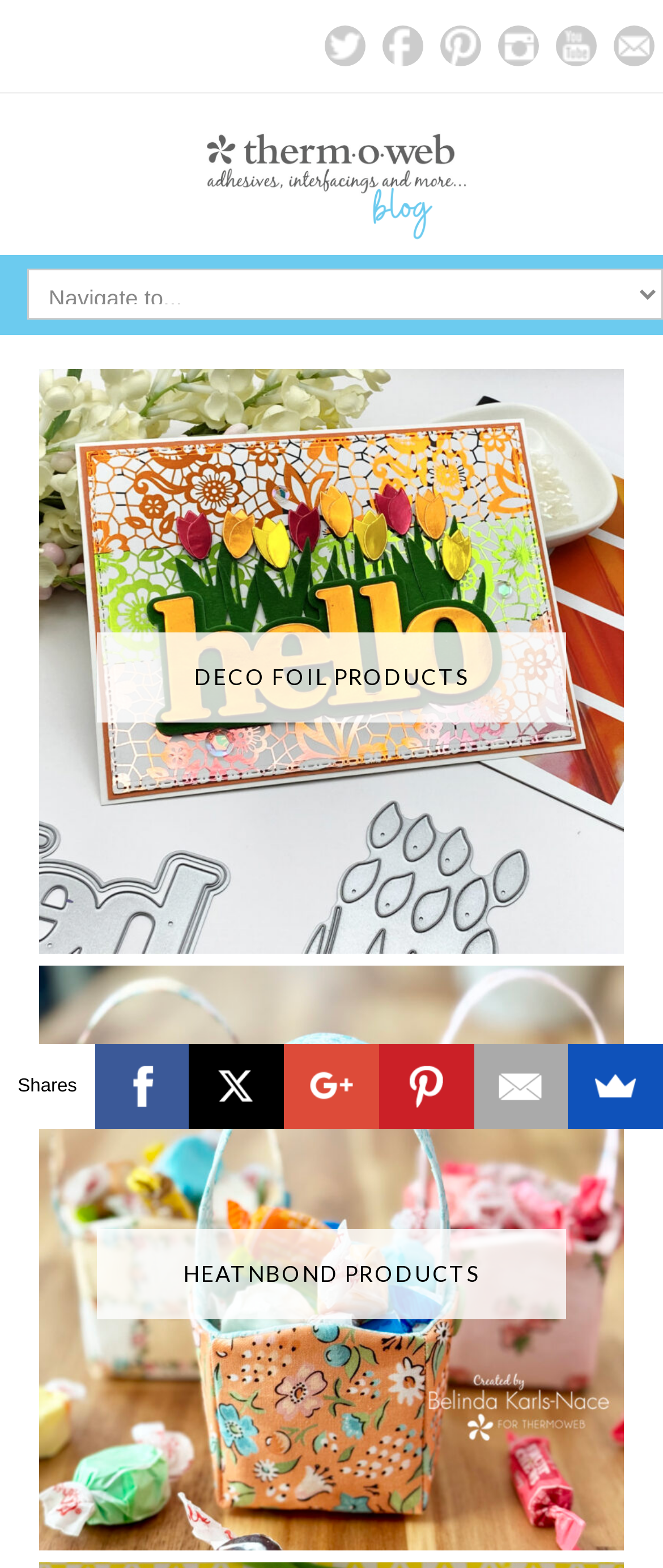What is the name of the company?
Please respond to the question with a detailed and thorough explanation.

I found the company name 'Therm O Web' in the header section, which is also an image and a link.